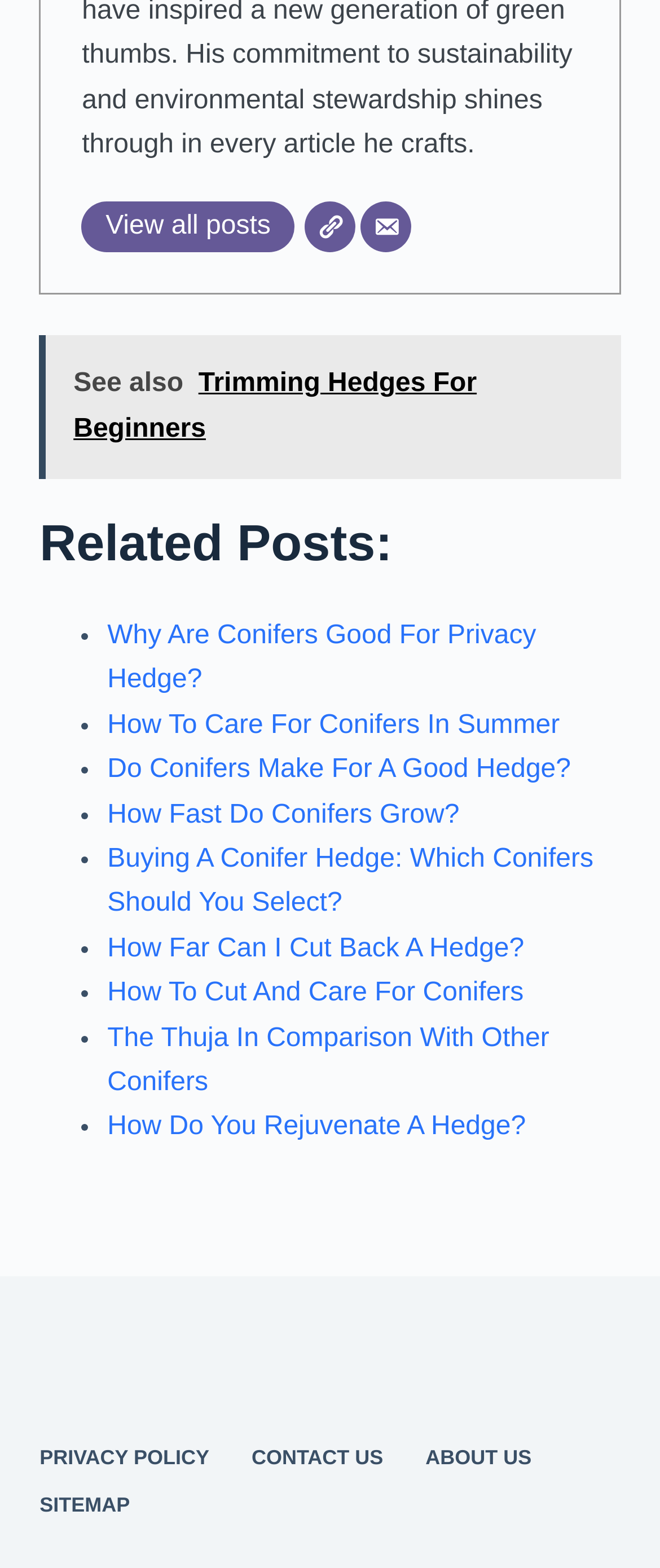Find the bounding box of the element with the following description: "Privacy Policy". The coordinates must be four float numbers between 0 and 1, formatted as [left, top, right, bottom].

[0.028, 0.922, 0.349, 0.939]